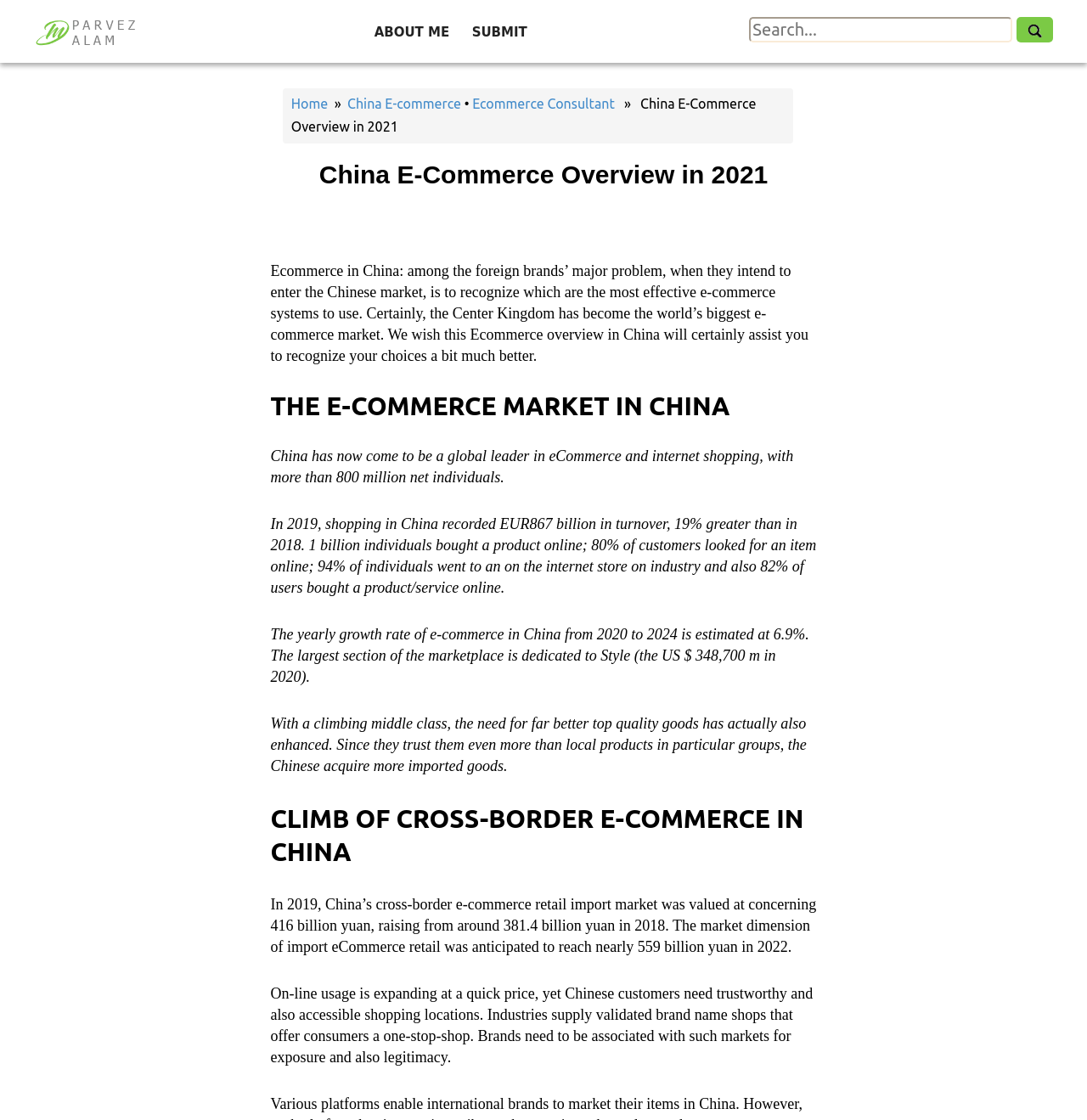What is the topic of the article on this webpage?
Provide a detailed answer to the question, using the image to inform your response.

By reading the static text elements on the page, I found that the article discusses ecommerce in China, including the market size, growth rate, and consumer behavior, which indicates that the topic of the article is ecommerce in China.